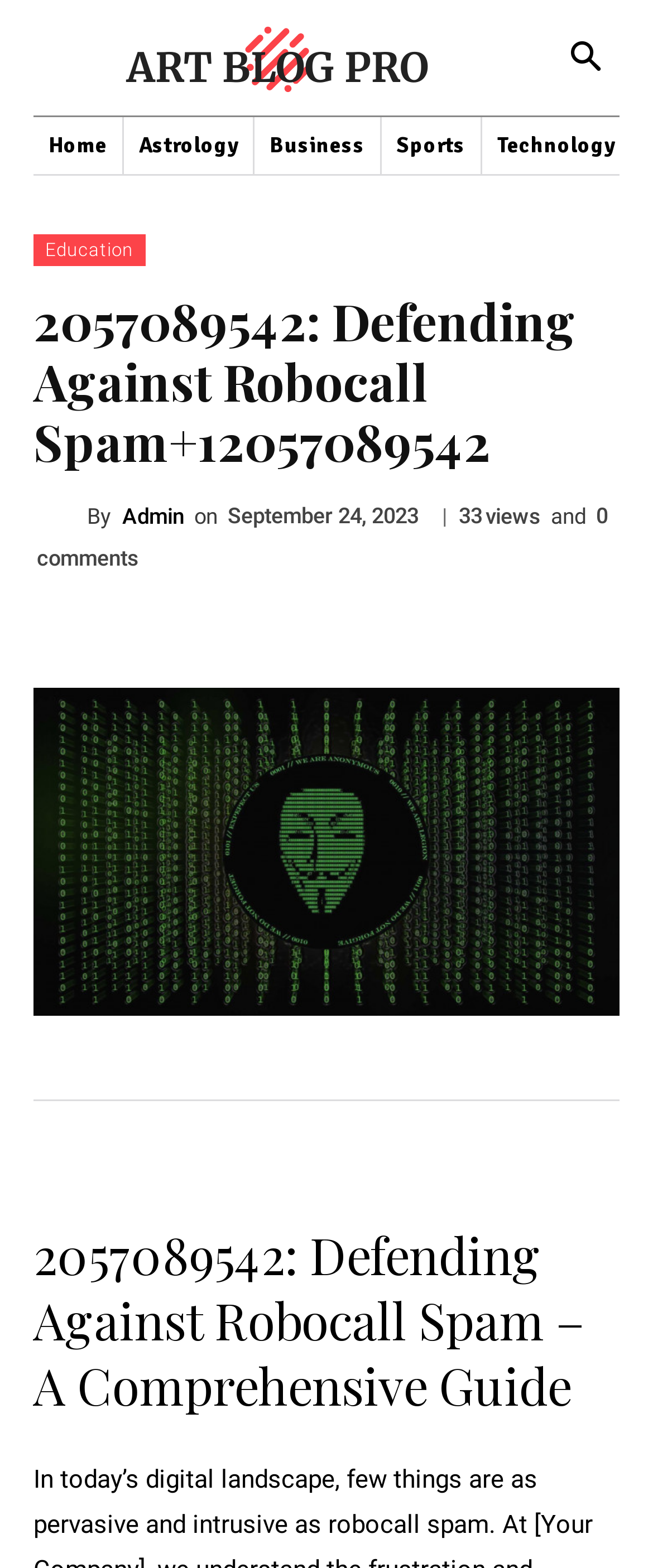Find the coordinates for the bounding box of the element with this description: "Pinterest".

None